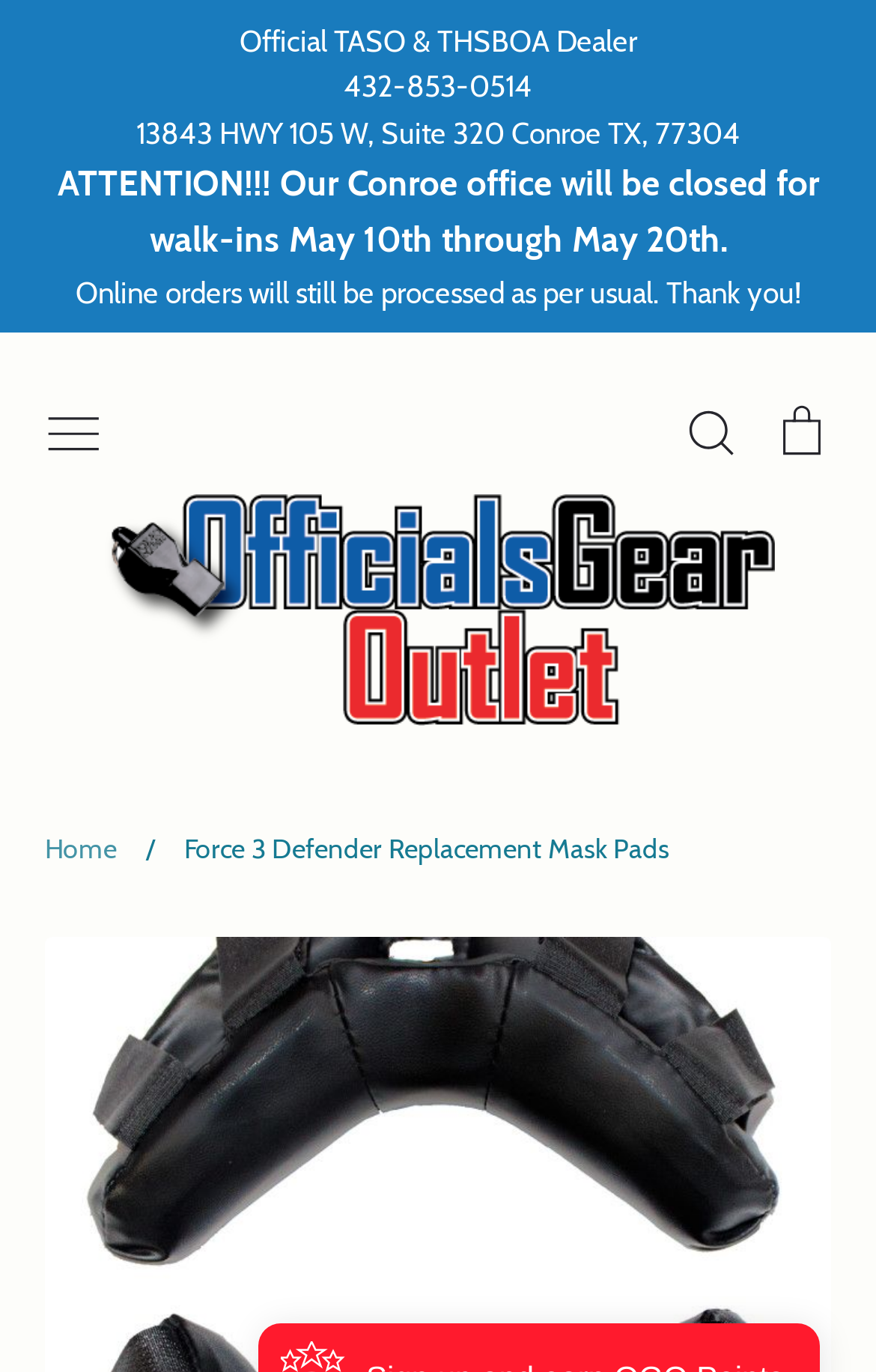Select the bounding box coordinates of the element I need to click to carry out the following instruction: "View the home page".

[0.051, 0.605, 0.133, 0.63]